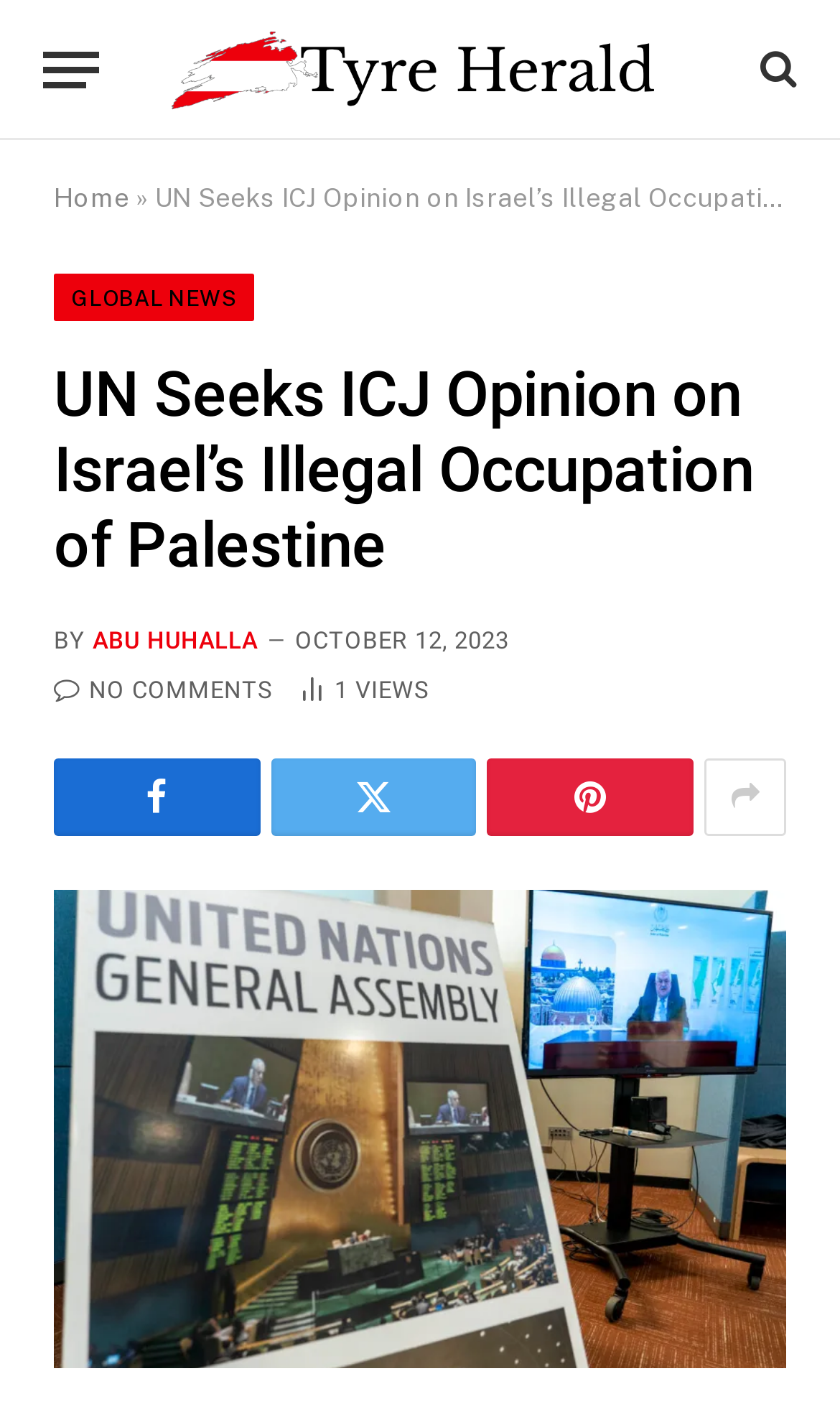Please identify the bounding box coordinates of the clickable area that will allow you to execute the instruction: "View global news".

[0.064, 0.194, 0.303, 0.227]